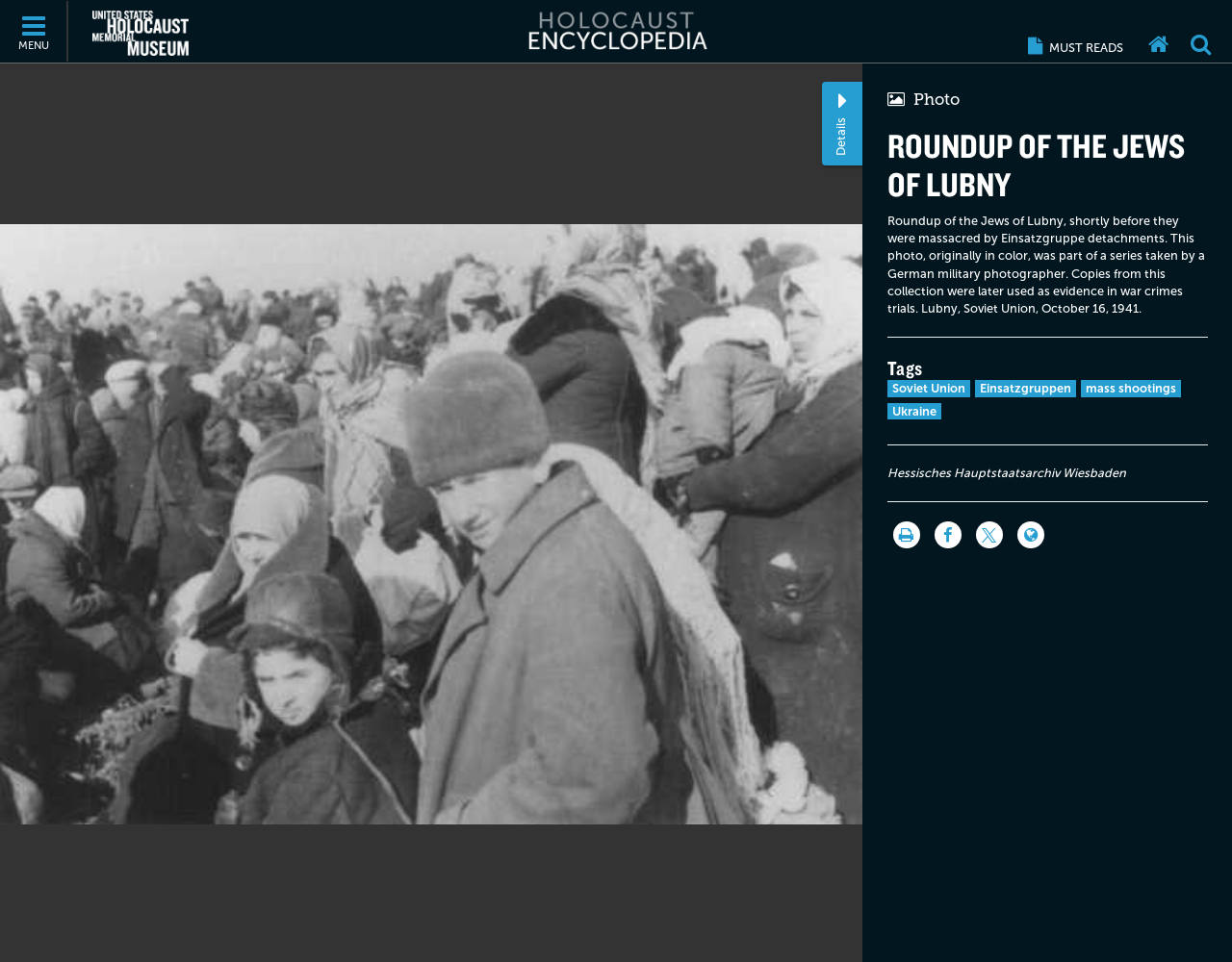Examine the image and give a thorough answer to the following question:
What is the purpose of the photo?

The photo description mentions that 'Copies from this collection were later used as evidence in war crimes trials.' This suggests that the purpose of the photo is to serve as evidence in war crimes trials.